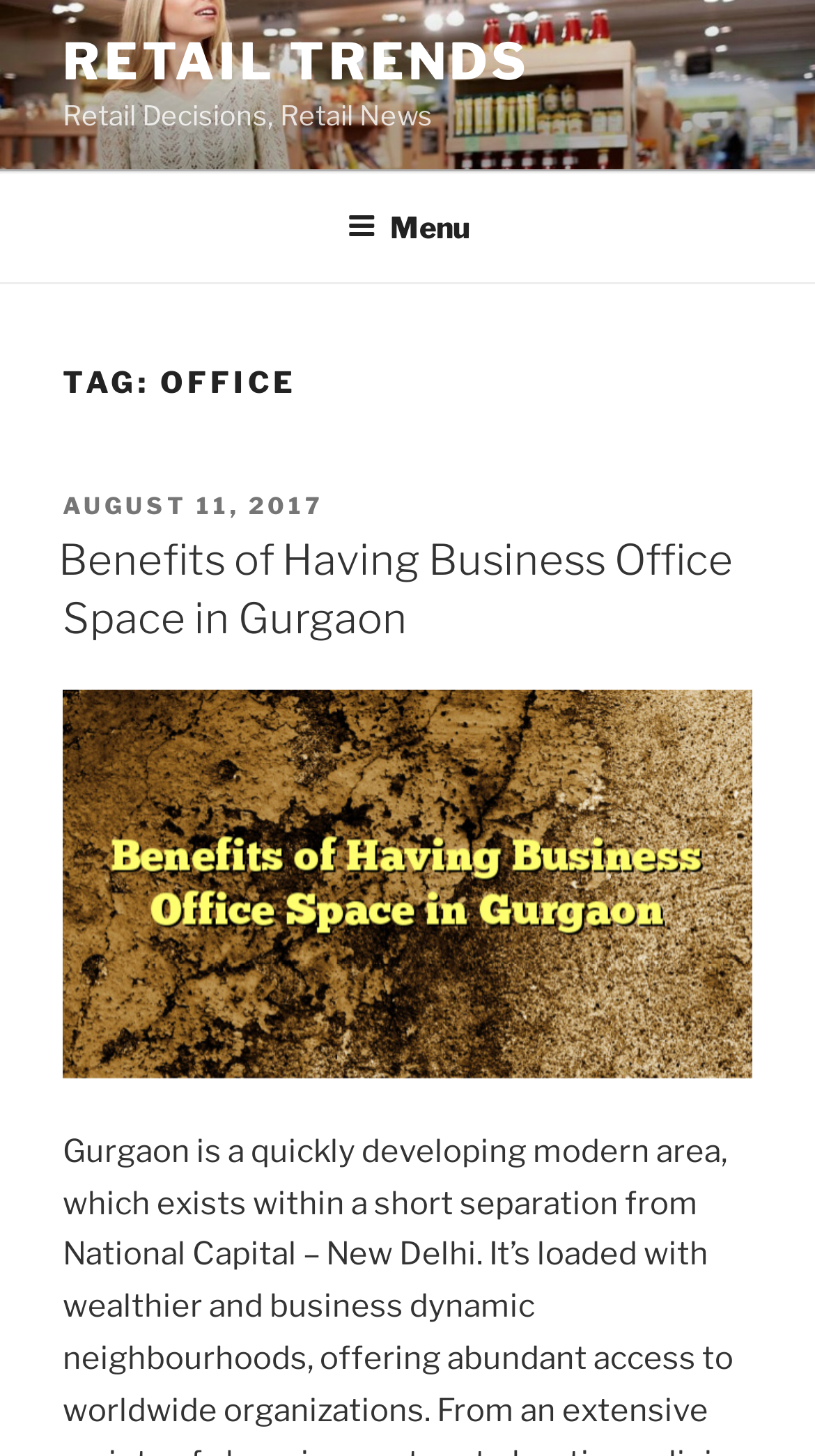Determine the bounding box coordinates of the UI element described below. Use the format (top-left x, top-left y, bottom-right x, bottom-right y) with floating point numbers between 0 and 1: Menu

[0.388, 0.12, 0.612, 0.19]